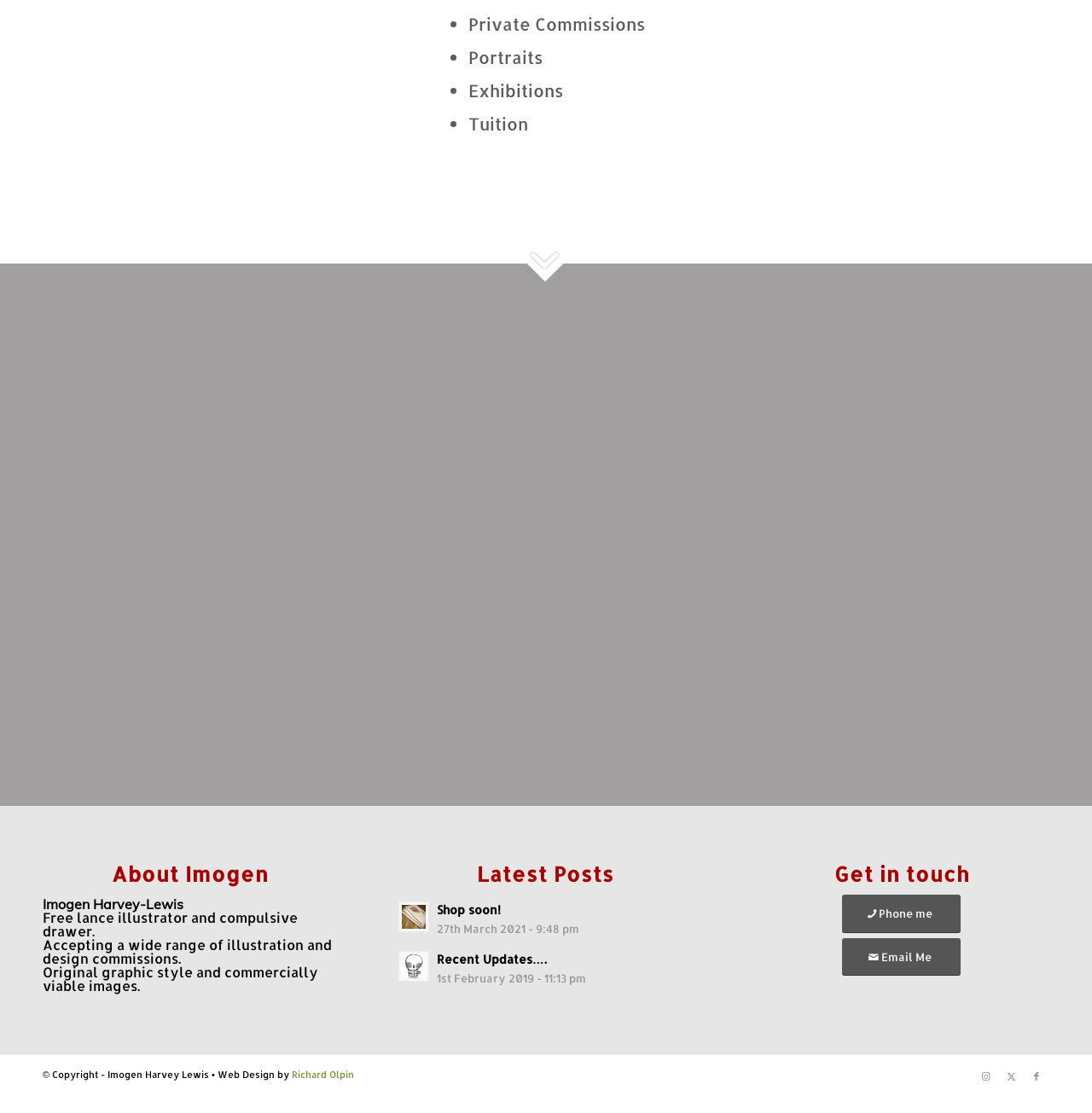Identify the bounding box coordinates of the region that should be clicked to execute the following instruction: "Enter your name in the 'Name' field".

[0.43, 0.297, 0.961, 0.333]